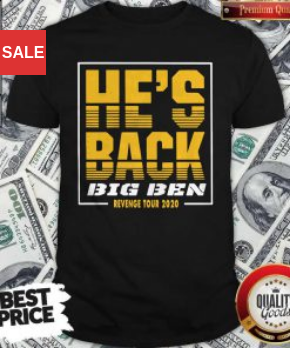Explain the image in a detailed way.

This image showcases a stylish black t-shirt, prominently featuring the text "HE'S BACK BIG BEN" in bold, striking yellow letters, alongside the phrase "REVENGE TOUR 2020" at the bottom. The shirt is set against a visually engaging background of what appears to be layers of hundred-dollar bills, enhancing its appeal. Additionally, a red "SALE" tag in the upper left corner indicates that this item is currently being offered at a discounted price. The shirt also boasts a "BEST PRICE" label, assuring customers of its competitive pricing, while a quality assurance badge in the bottom right corner underlines the commitment to product excellence. This design is perfect for fans eager to showcase their enthusiasm for the event or highlighted figure associated with the shirt's theme.